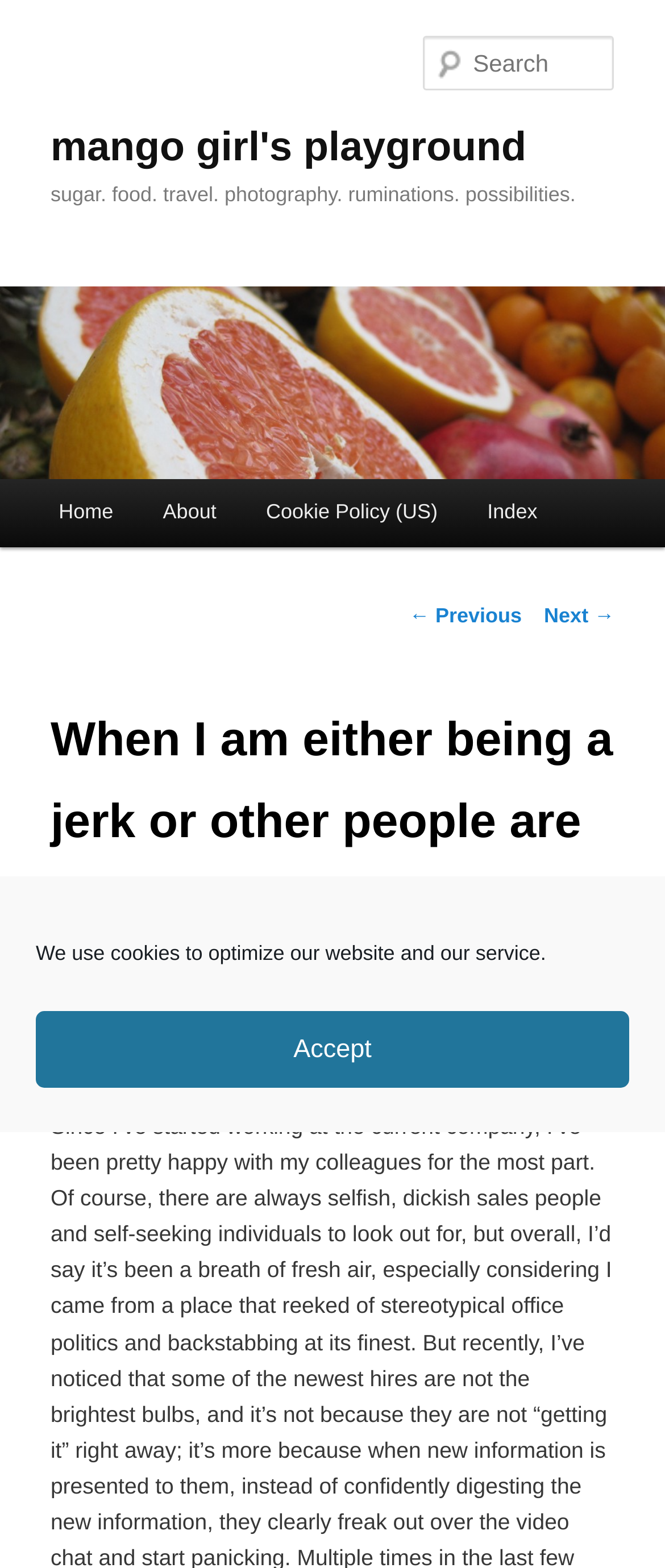What is the function of the textbox?
Please provide a comprehensive and detailed answer to the question.

I inferred the function of the textbox by looking at its label 'Search' which suggests that it is a search box where users can input keywords to search for content on the website.